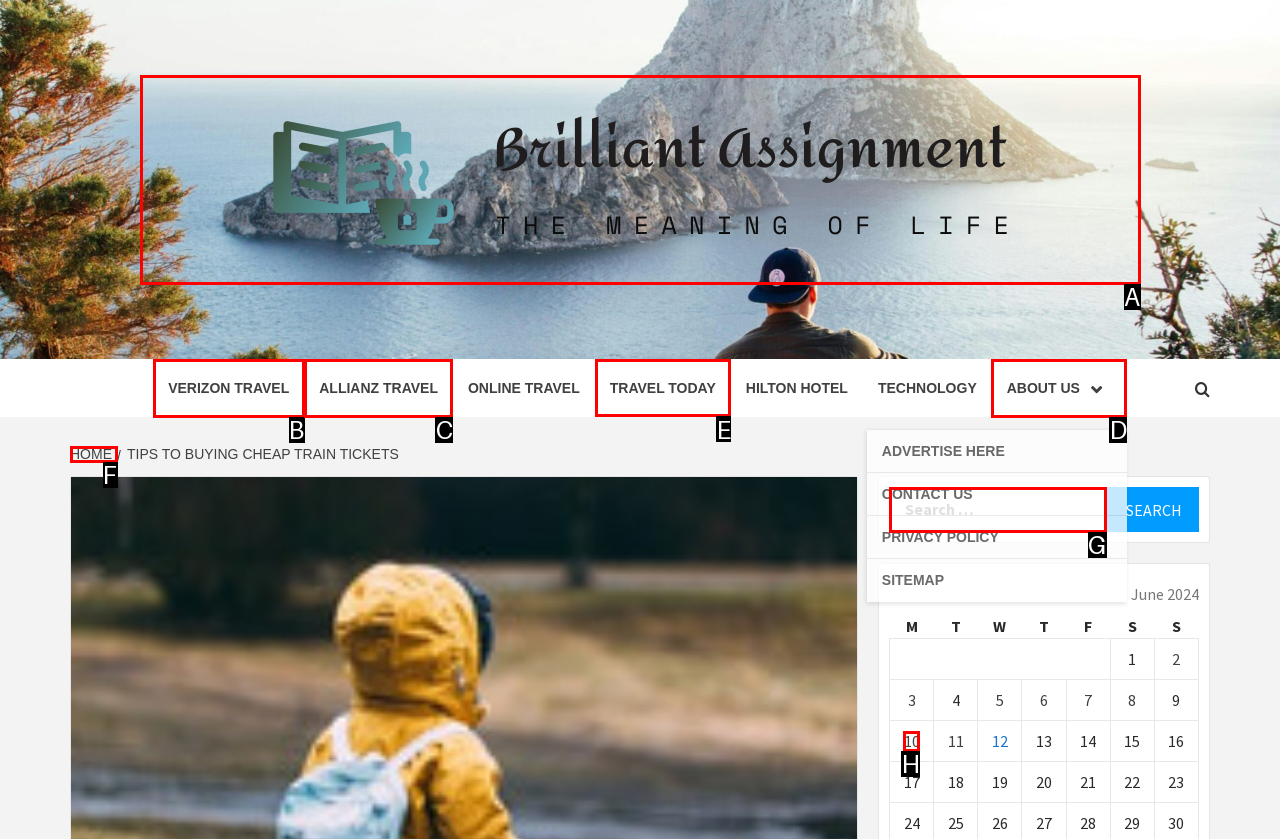Identify the correct UI element to click on to achieve the task: Click on the 'TRAVEL TODAY' link. Provide the letter of the appropriate element directly from the available choices.

E